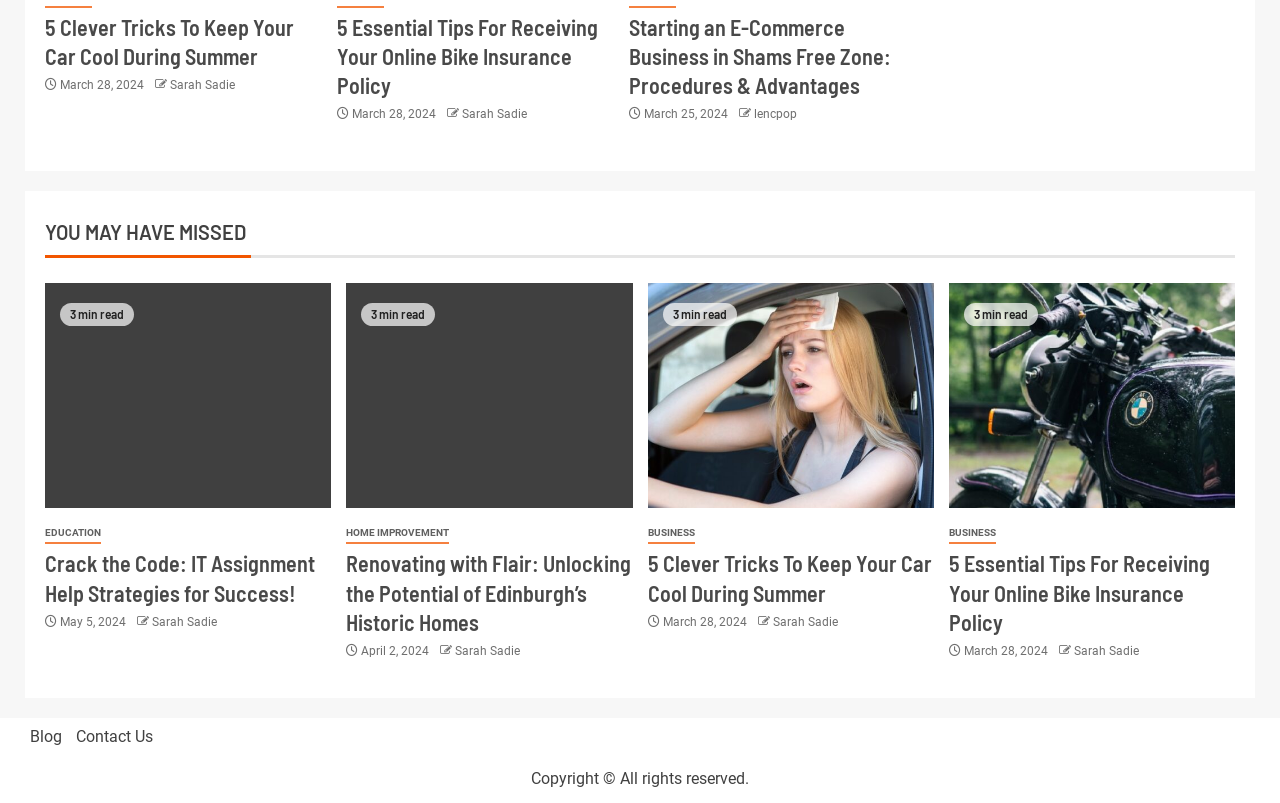Locate the bounding box coordinates of the segment that needs to be clicked to meet this instruction: "Visit the 'EDUCATION' category".

[0.035, 0.652, 0.079, 0.678]